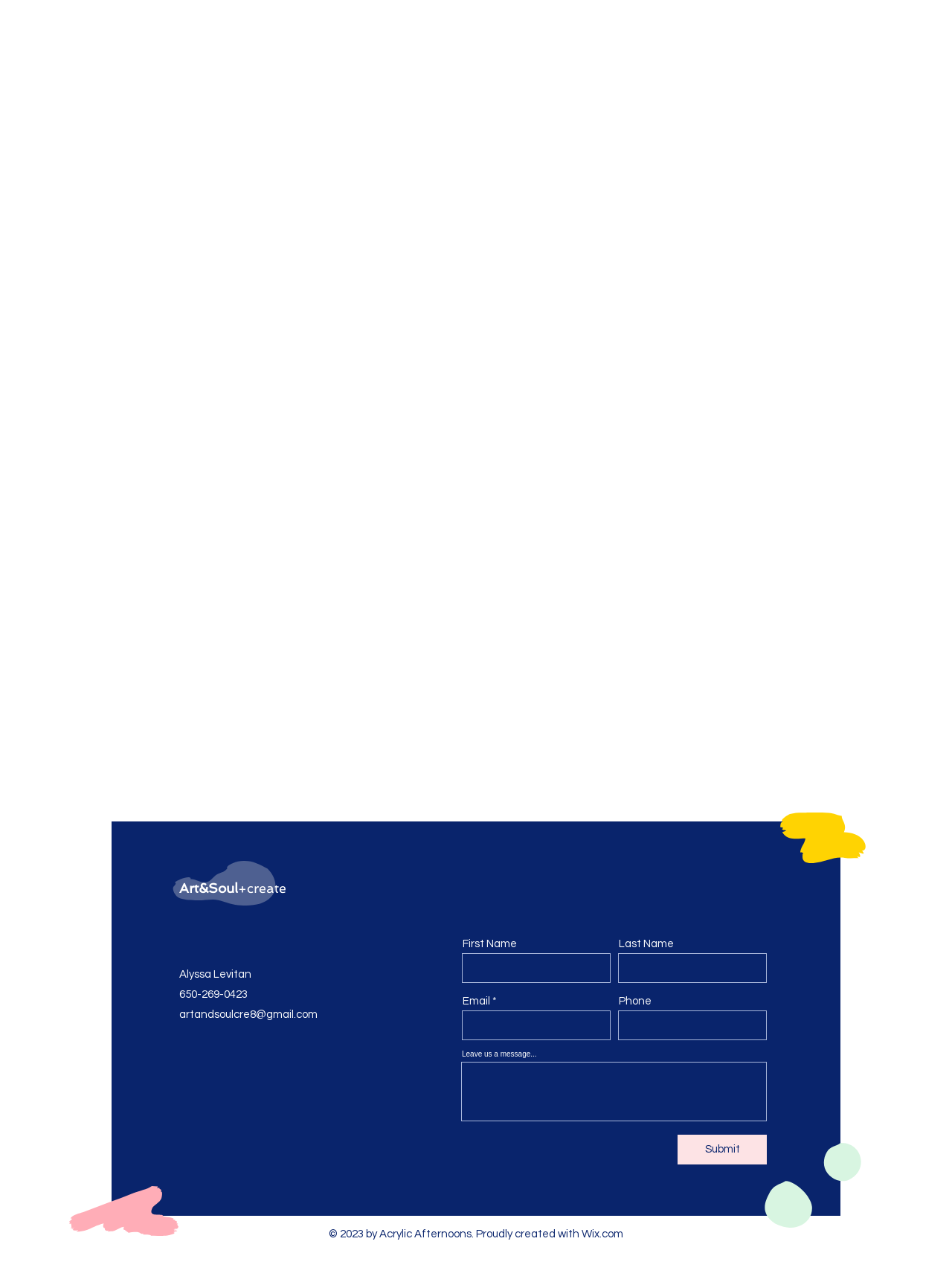Identify the bounding box coordinates for the region of the element that should be clicked to carry out the instruction: "Click the 'Submit' button". The bounding box coordinates should be four float numbers between 0 and 1, i.e., [left, top, right, bottom].

[0.712, 0.883, 0.805, 0.906]